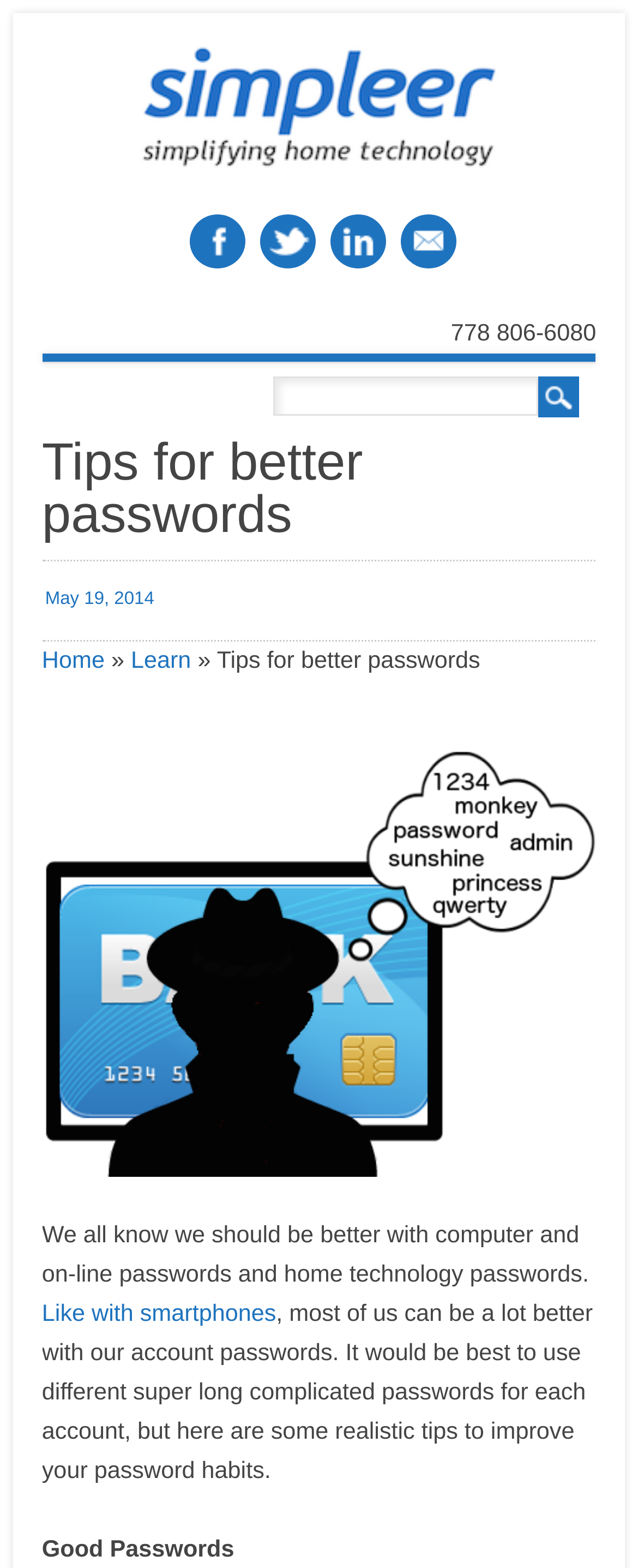Pinpoint the bounding box coordinates of the area that must be clicked to complete this instruction: "Visit Facebook page".

[0.297, 0.137, 0.385, 0.171]